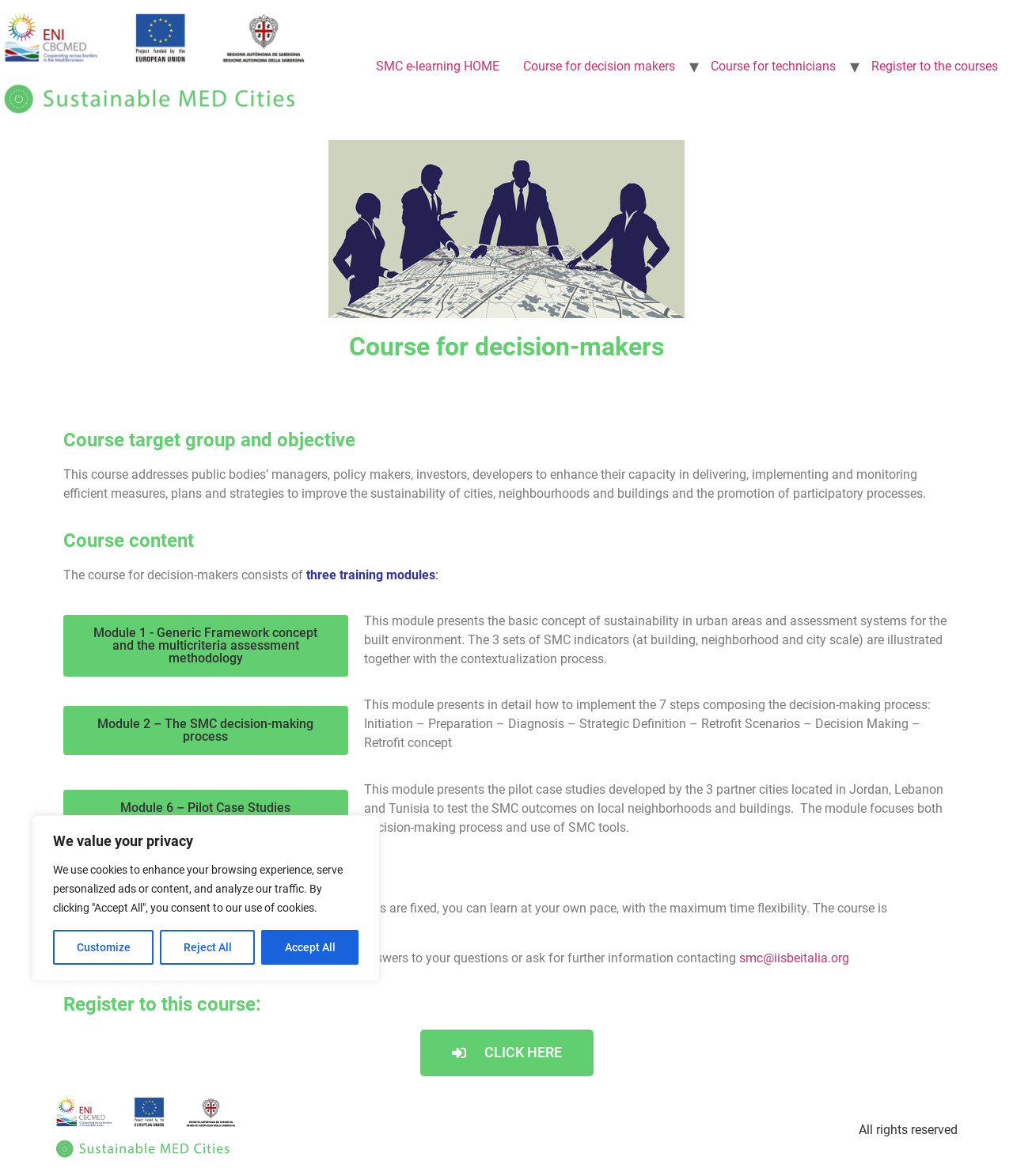Can you pinpoint the bounding box coordinates for the clickable element required for this instruction: "Click the Module 1 - Generic Framework concept and the multicriteria assessment methodology button"? The coordinates should be four float numbers between 0 and 1, i.e., [left, top, right, bottom].

[0.062, 0.523, 0.344, 0.575]